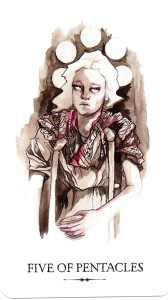Please examine the image and provide a detailed answer to the question: What do the five circular shapes above the figure symbolize?

The five circular shapes looming above the figure in the image possibly symbolize challenges or obstacles, which is in line with the card's themes of financial struggle, emotional hardship, or the need for support.